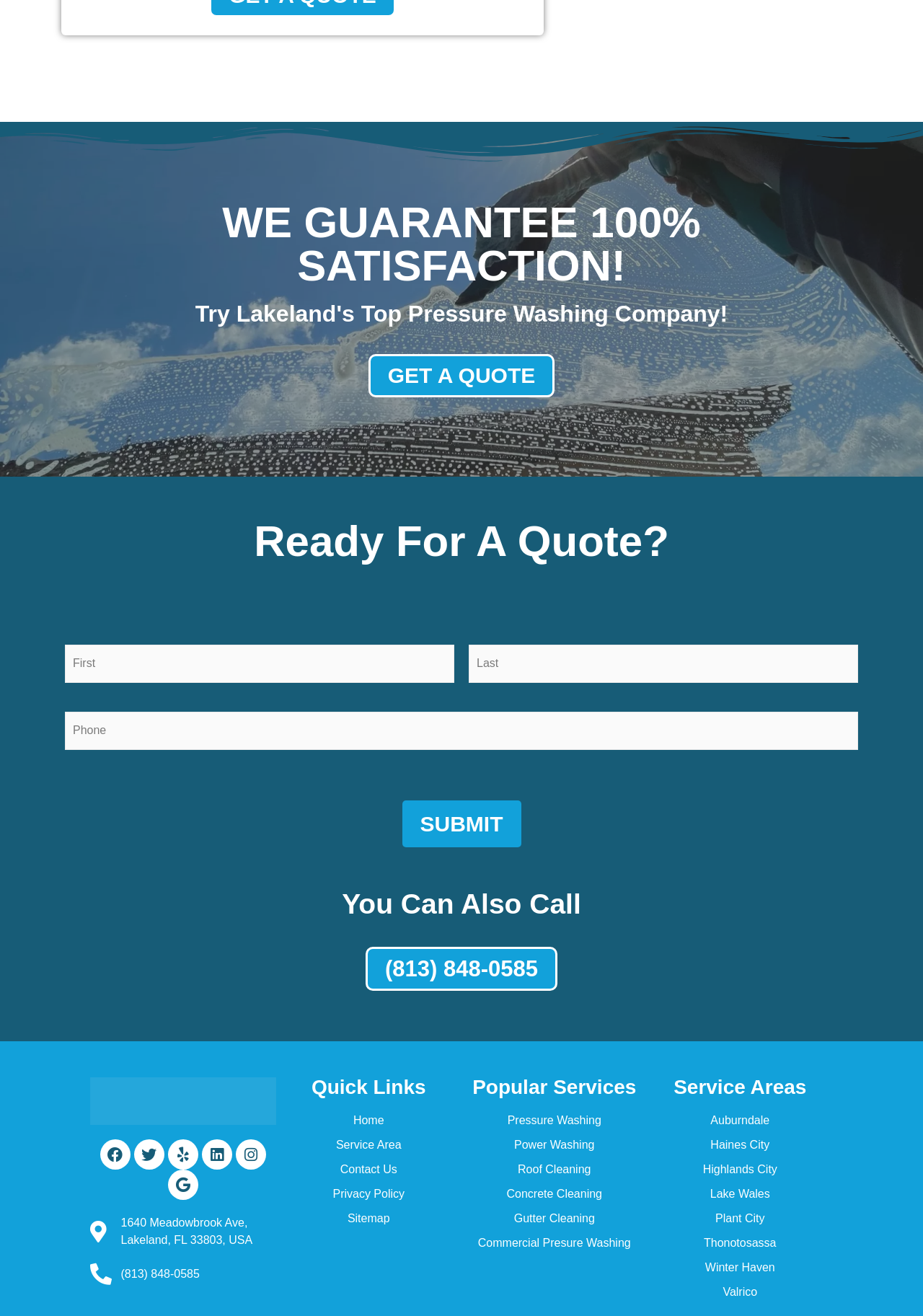Please determine the bounding box coordinates of the clickable area required to carry out the following instruction: "Visit Facebook page". The coordinates must be four float numbers between 0 and 1, represented as [left, top, right, bottom].

[0.108, 0.866, 0.141, 0.889]